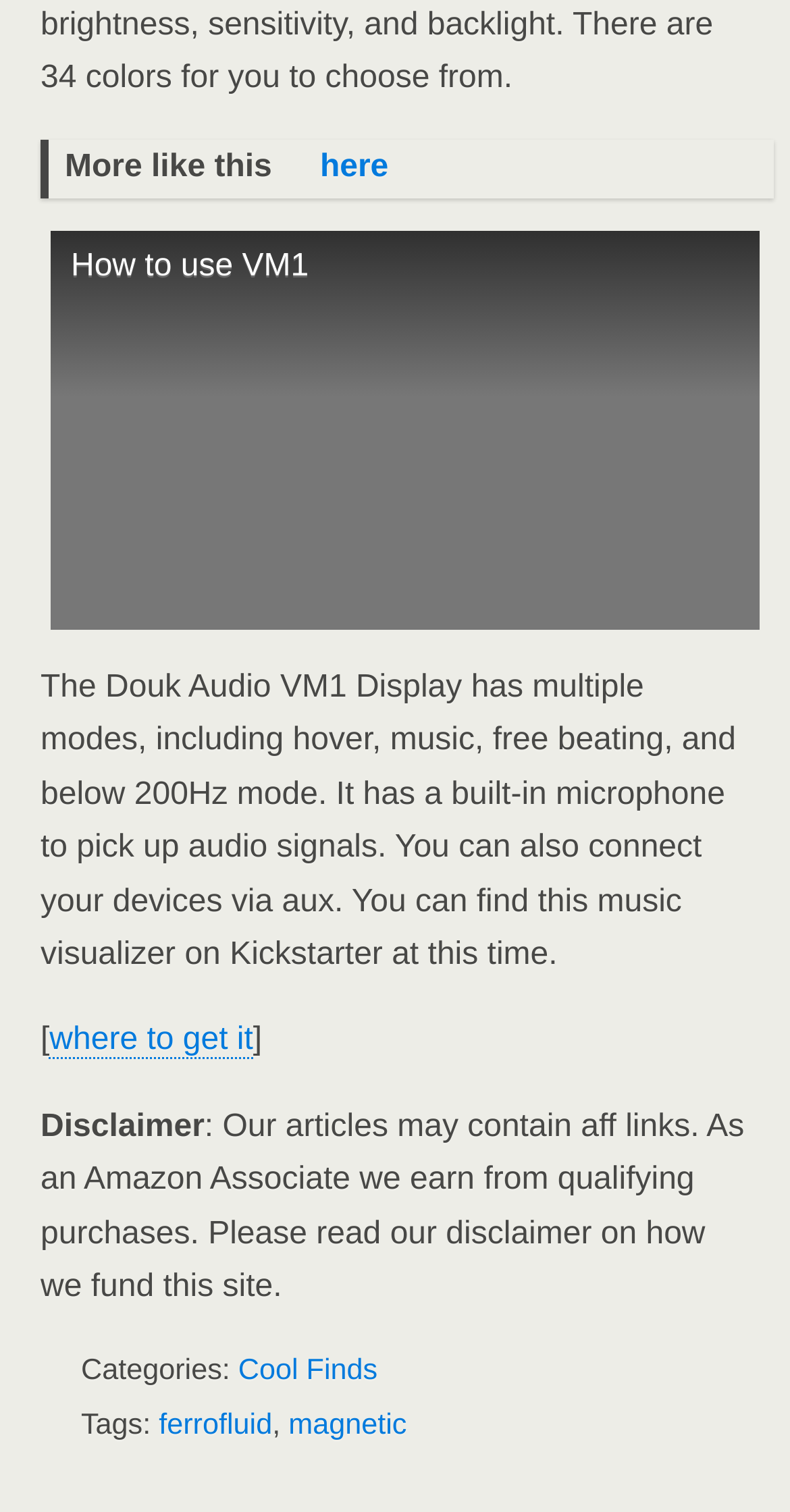Please specify the bounding box coordinates for the clickable region that will help you carry out the instruction: "Learn more about 'ferrofluid'".

[0.201, 0.932, 0.345, 0.953]